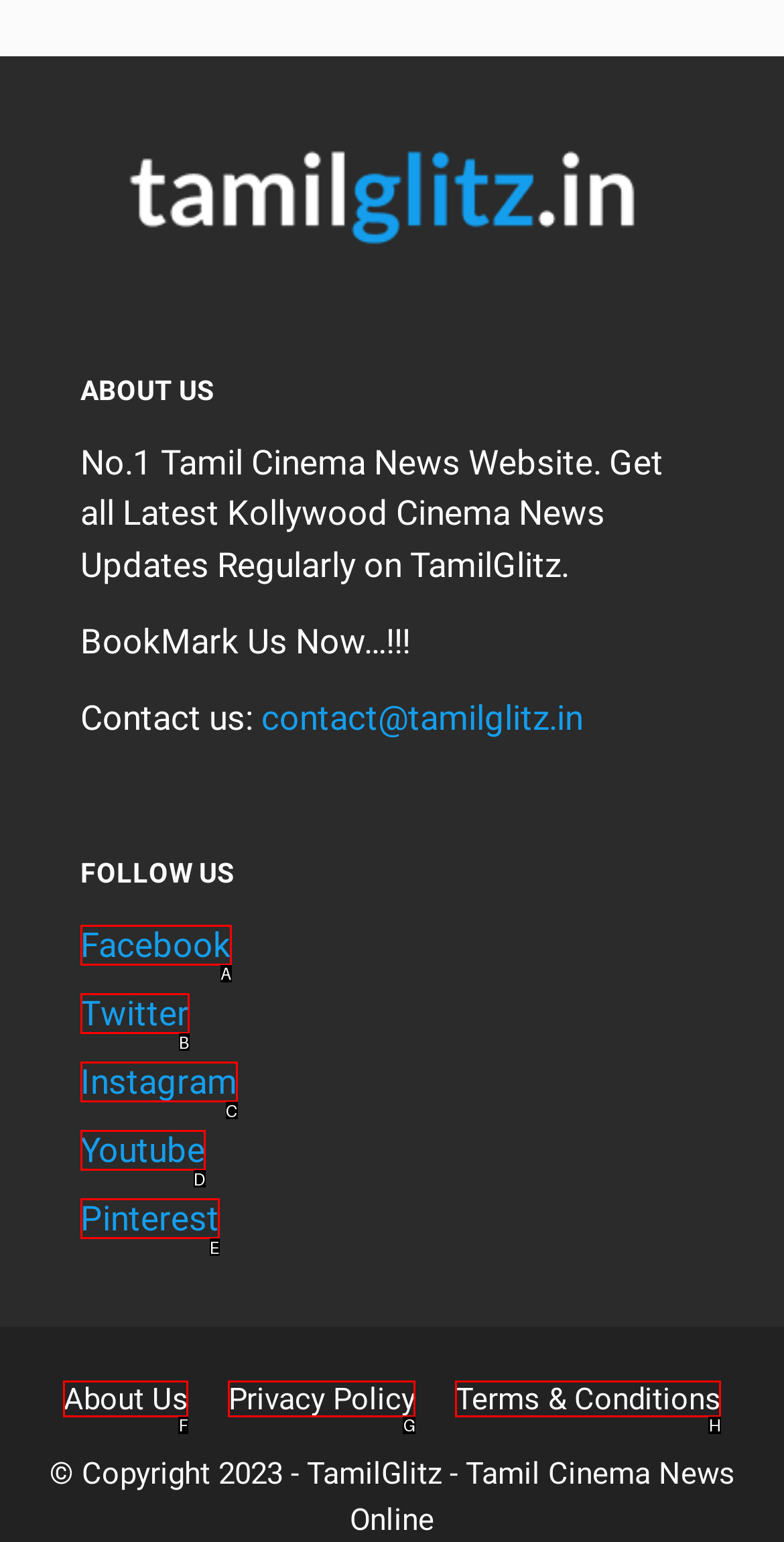Select the letter of the UI element you need to click to complete this task: Follow on Facebook.

A